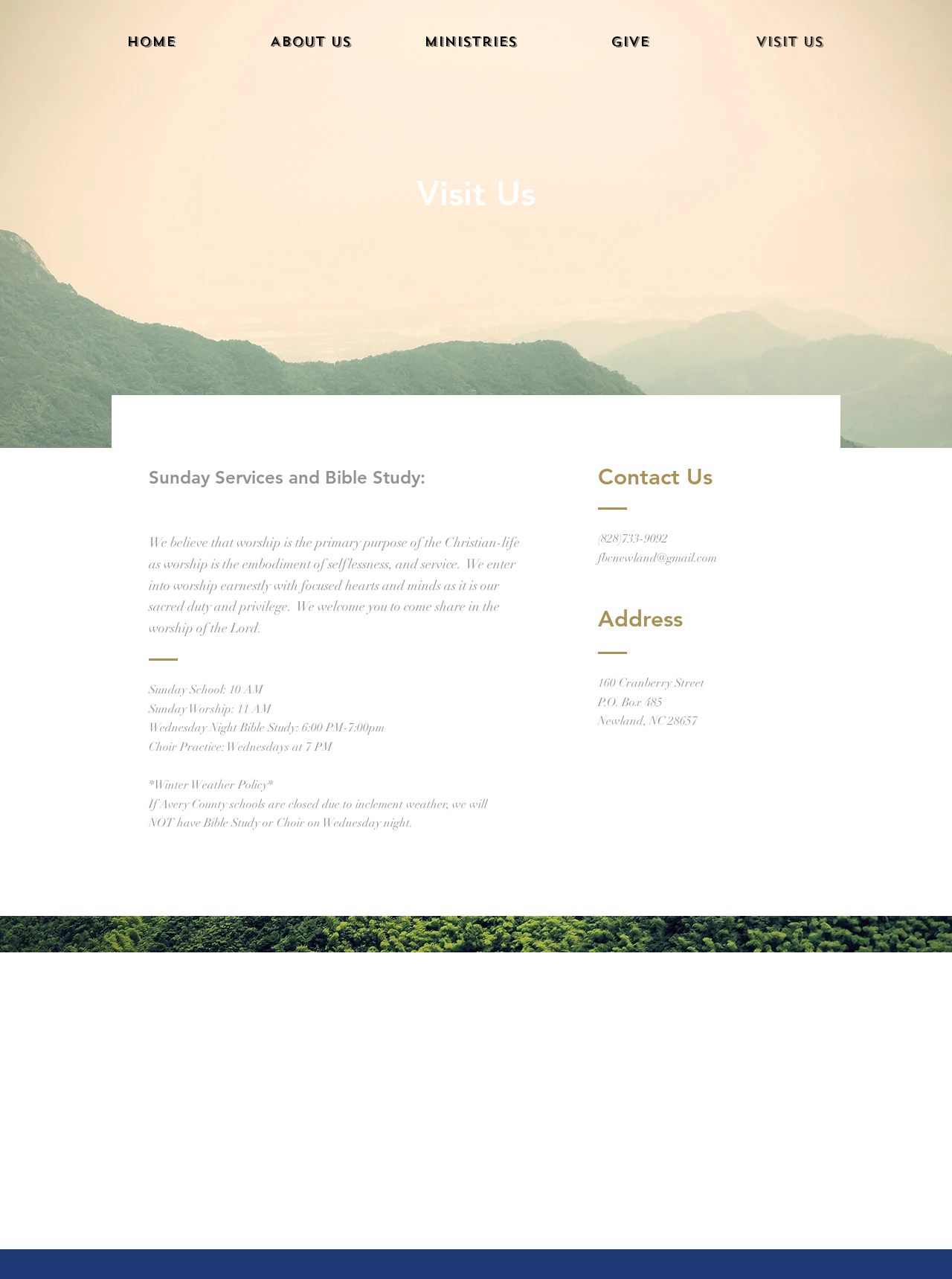Please provide a detailed answer to the question below based on the screenshot: 
What happens to Bible Study and Choir on Wednesdays when Avery County schools are closed?

The Winter Weather Policy can be found near the bottom of the webpage, which states that 'If Avery County schools are closed due to inclement weather, we will NOT have Bible Study or Choir on Wednesday night'.